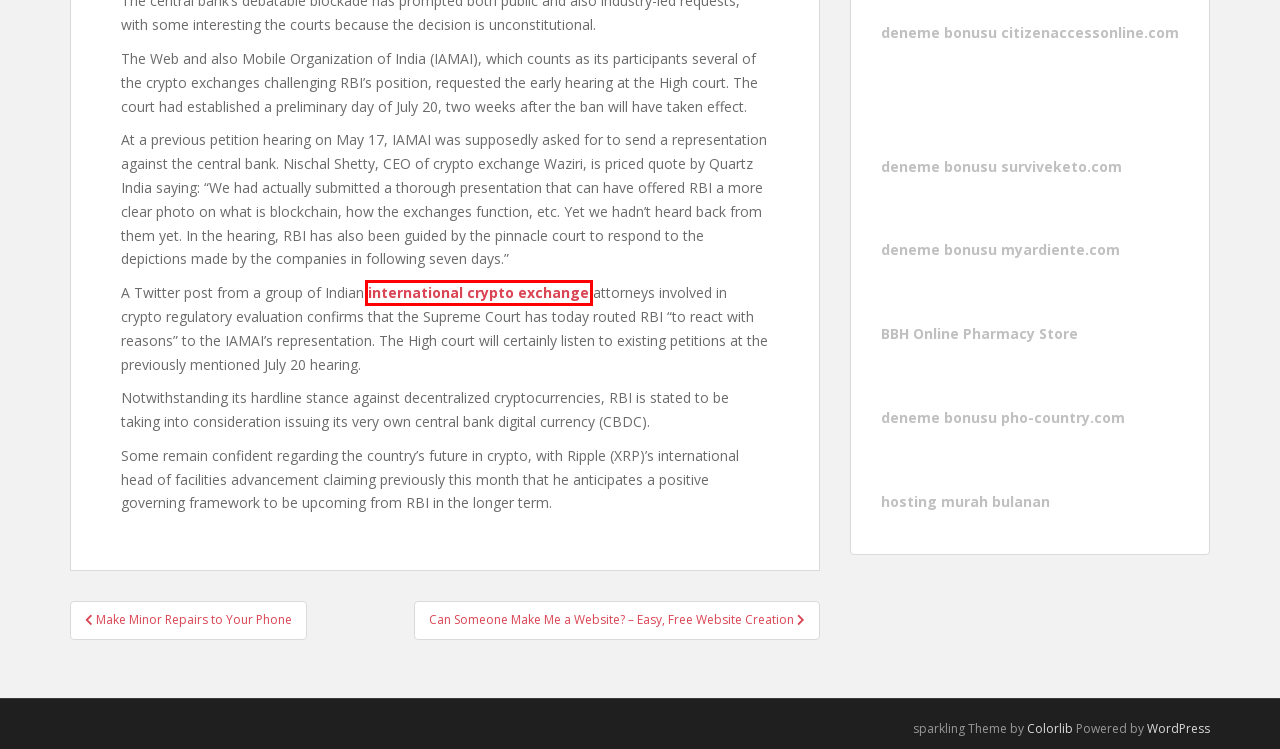Observe the provided screenshot of a webpage that has a red rectangle bounding box. Determine the webpage description that best matches the new webpage after clicking the element inside the red bounding box. Here are the candidates:
A. WordPress Themes & Website Templates - Colorlib
B. Can Someone Make Me a Website? – Easy, Free Website Creation – Dapp 1288
C. BBHOnlineStore - Order Affordable Medicines in USA
D. Hosting Murah Bulanan Rp10.000 | Terbaik | SSL Gratis Selamanya - Cloudhebat
E. Make Minor Repairs to Your Phone – Dapp 1288
F. Deneme Bonusu - Bonus Veren Siteler - Onwin Giriş
G. Lambe77: Situs Komunitas Ngerumpi Paling Asik dengan Game Terbaru
H. Blog Tool, Publishing Platform, and CMS – WordPress.org

G